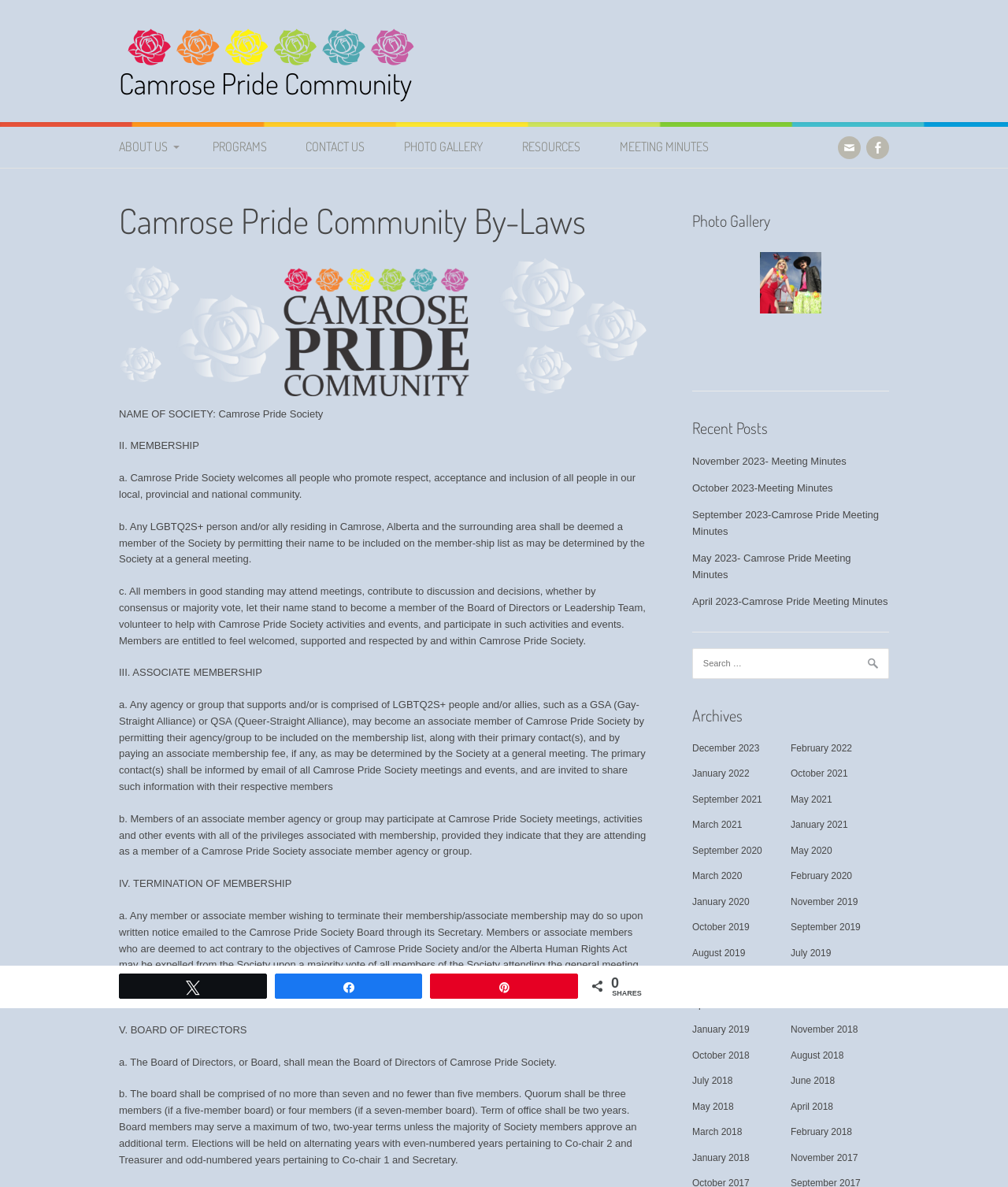Given the following UI element description: "Camrose Pride Community", find the bounding box coordinates in the webpage screenshot.

[0.118, 0.054, 0.409, 0.086]